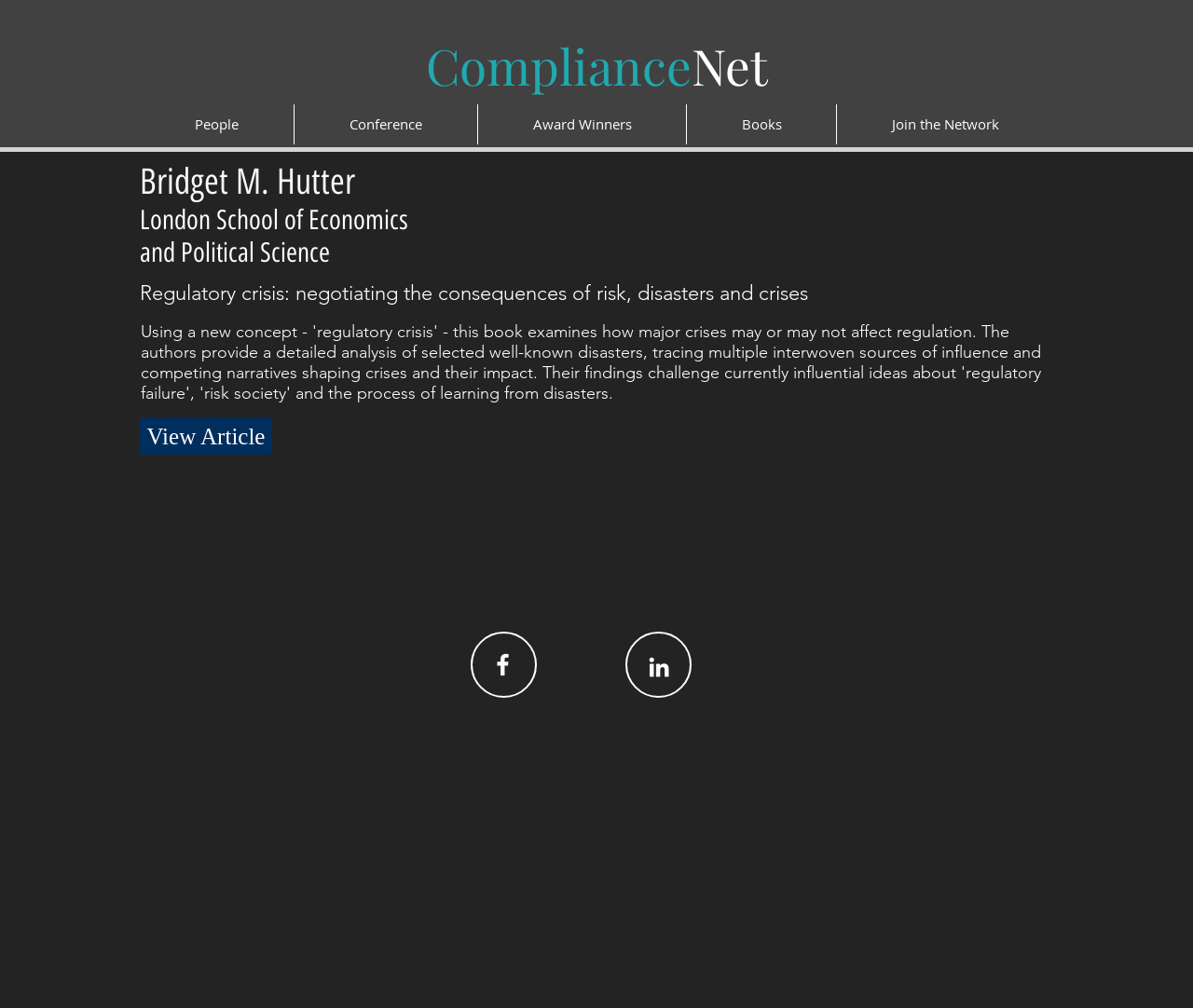Detail the various sections and features present on the webpage.

The webpage is about Ab_Hutte_RegCrisis on ComplianceNet. At the top, there is a heading "ComplianceNet" with a link to the same name. Below it, there is a navigation menu with five links: "People", "Conference", "Award Winners", "Books", and "Join the Network".

The main content of the page is divided into two sections. The first section has three headings: "Bridget M. Hutter", "London School of Economics and Political Science", and "Regulatory crisis: negotiating the consequences of risk, disasters and crises". The last heading has a link to the same title. There is also a link "View Article" below these headings.

The second section, located at the bottom of the page, contains three links and two social media bars. The links are not labeled, but the social media bars are identified as "Social Bar". The social media bars have a single link each.